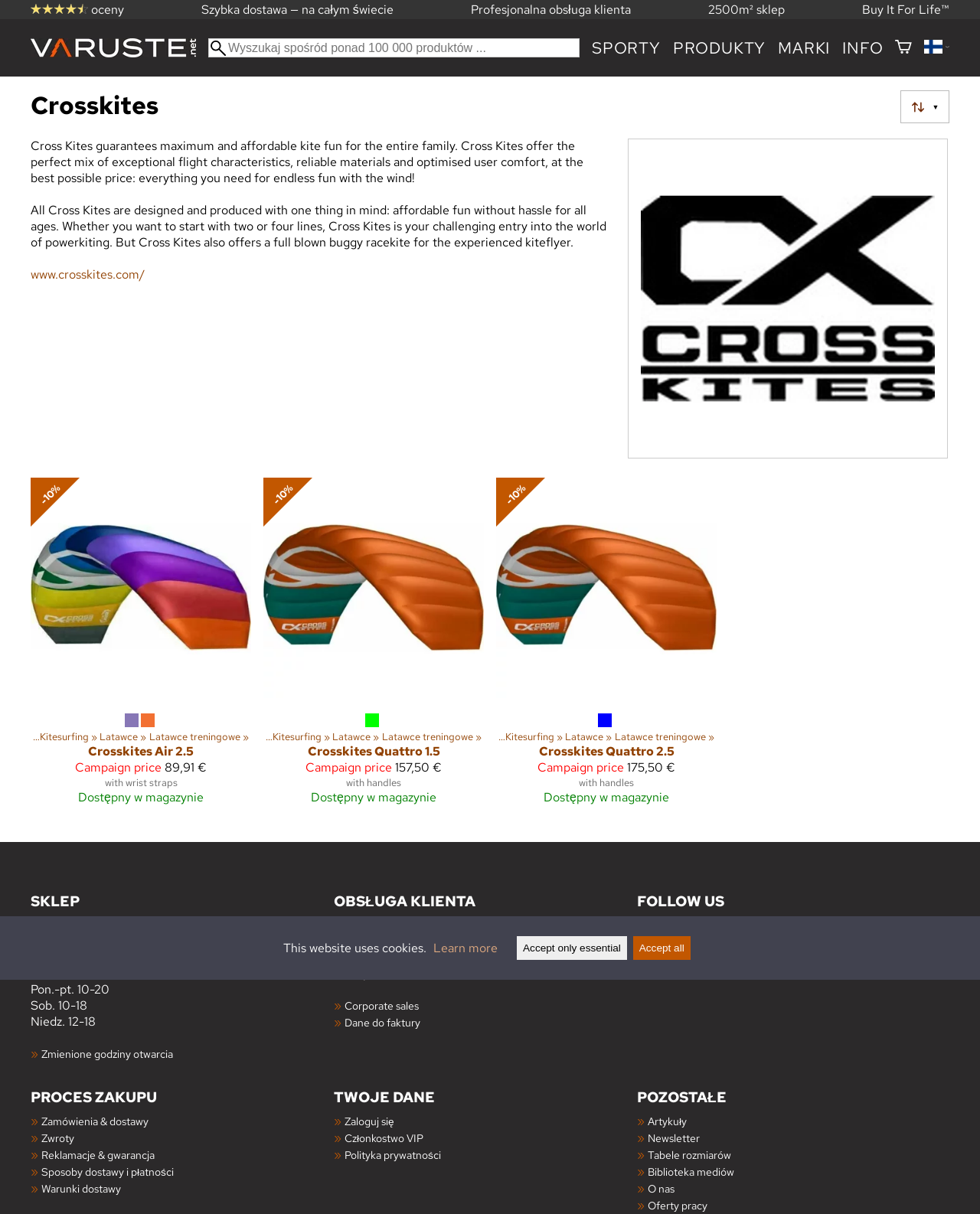Using the information in the image, could you please answer the following question in detail:
What is the address of the shop?

I found the address of the shop by looking at the link that says 'SKLEP Malminkartanontie 1 00390 Helsinki (Konala) Finlandia', which indicates the physical location of the shop.